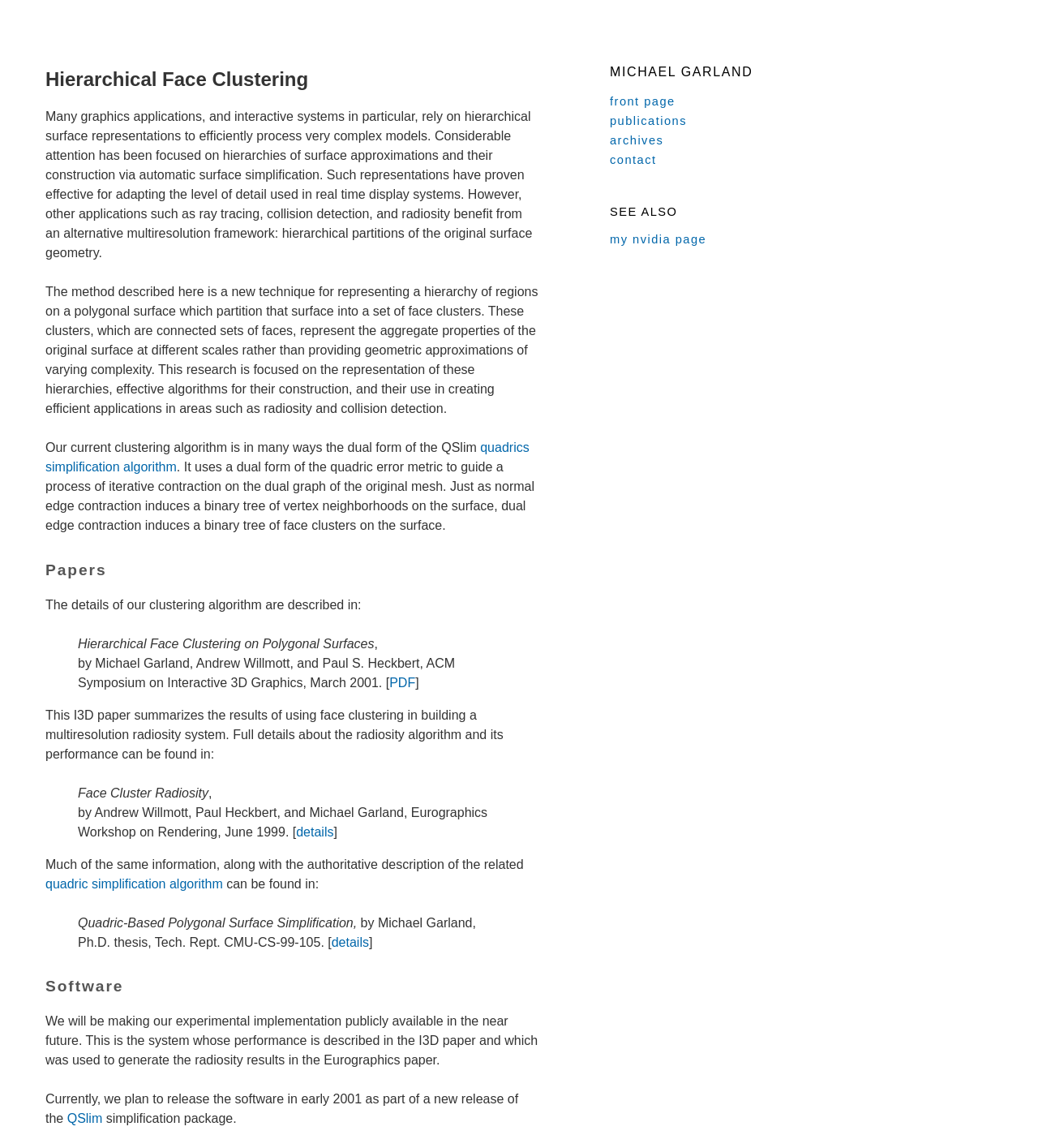Pinpoint the bounding box coordinates of the element you need to click to execute the following instruction: "download PDF". The bounding box should be represented by four float numbers between 0 and 1, in the format [left, top, right, bottom].

[0.375, 0.588, 0.4, 0.6]